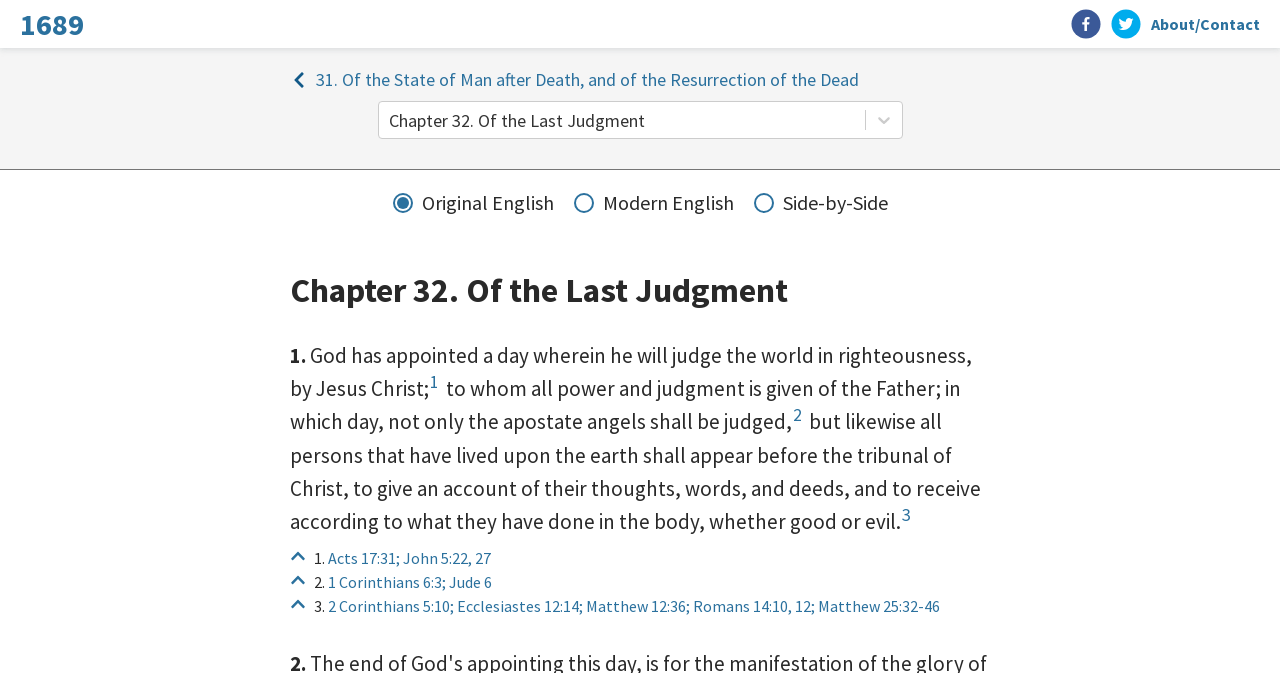Pinpoint the bounding box coordinates for the area that should be clicked to perform the following instruction: "Click the link to Chapter 31".

[0.247, 0.101, 0.671, 0.135]